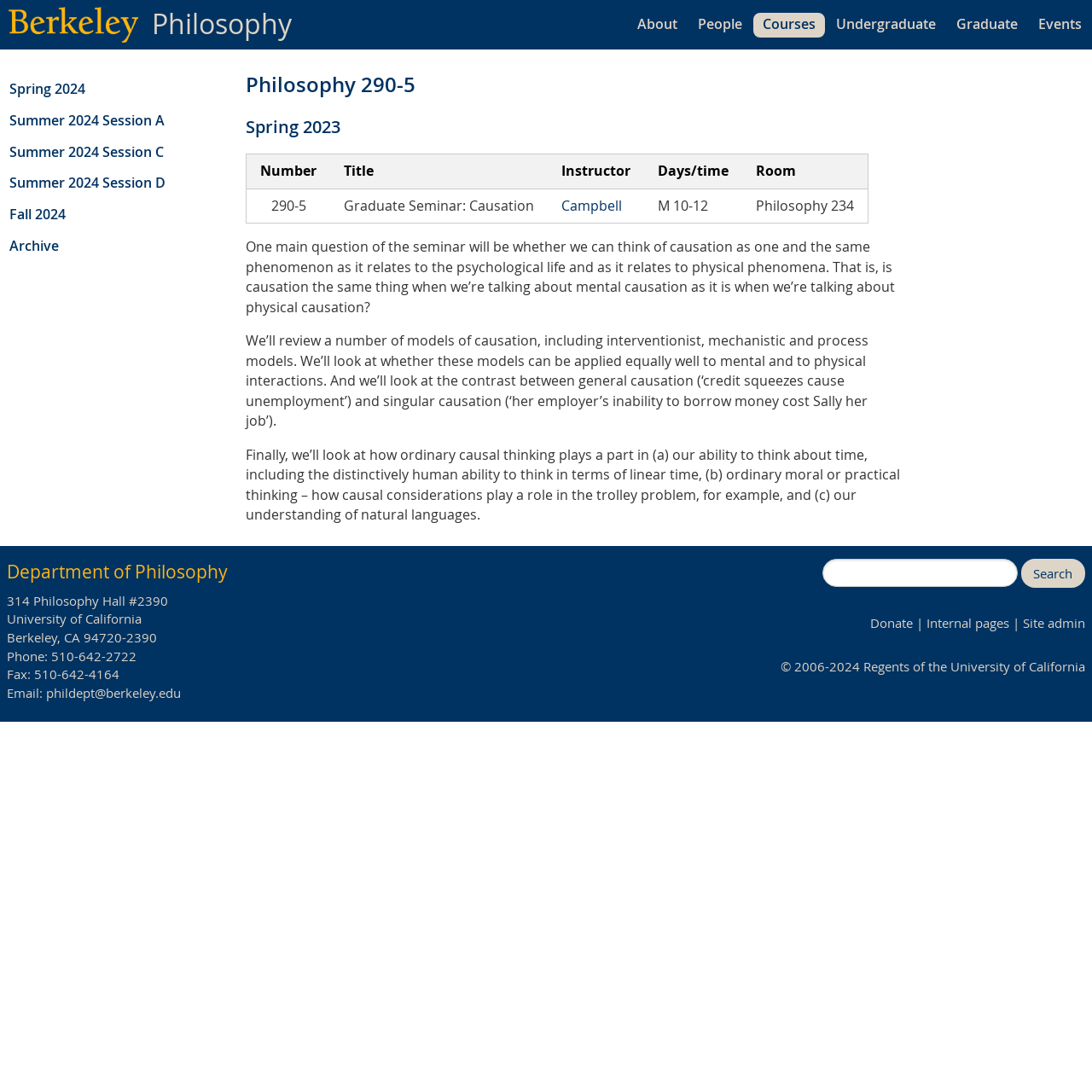Provide the bounding box coordinates of the UI element this sentence describes: "Department of Philosophy".

[0.006, 0.512, 0.209, 0.534]